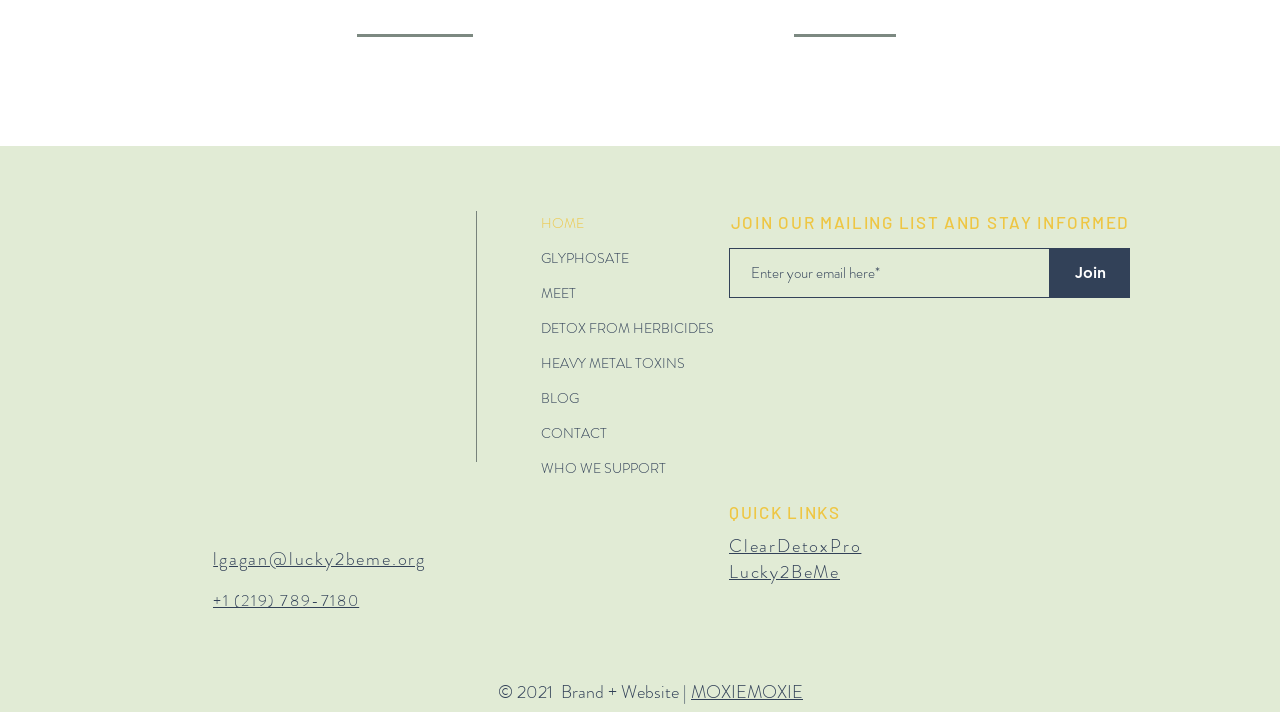Reply to the question with a single word or phrase:
What is the name of the organization supported?

Lucky2BeMe